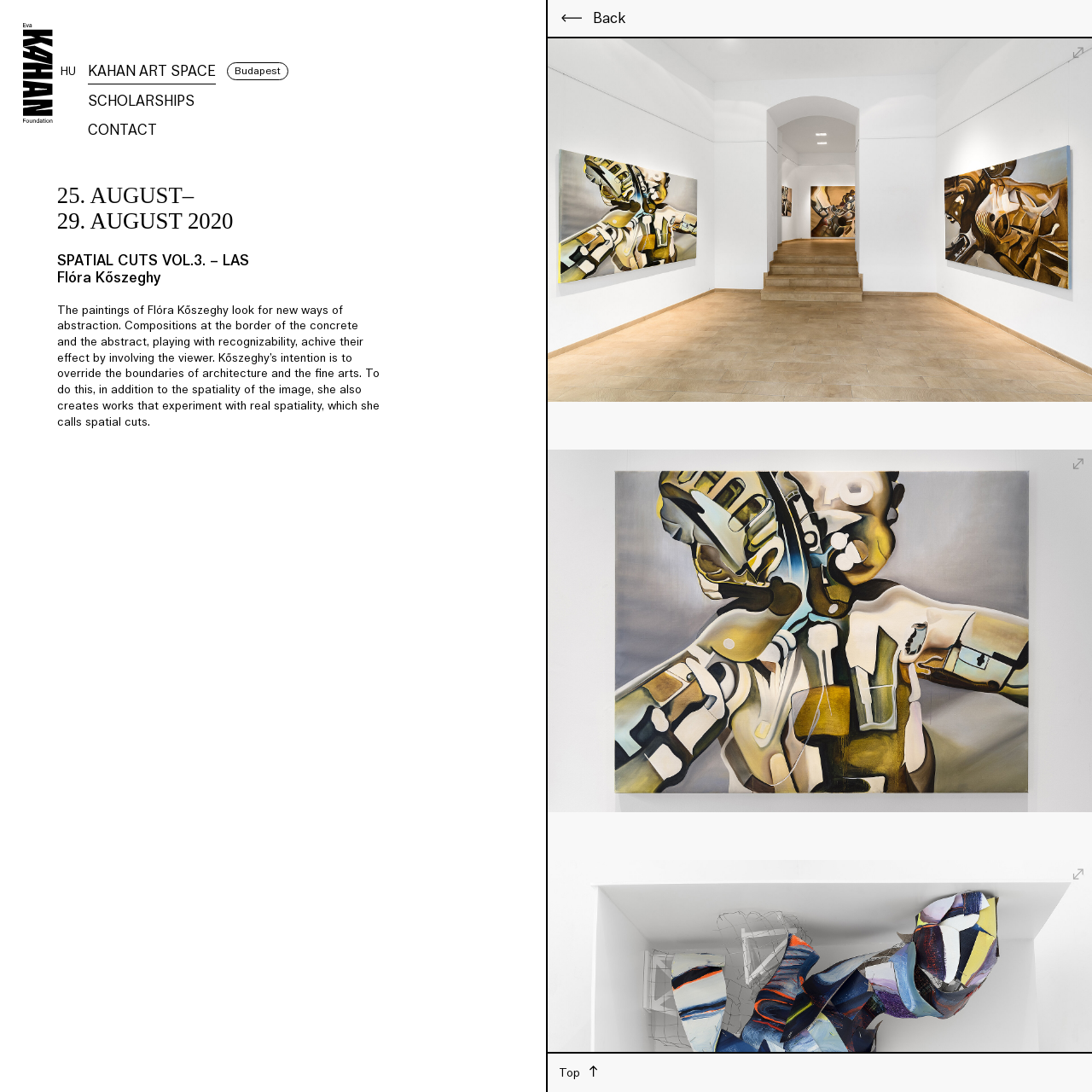Please locate the bounding box coordinates of the element that should be clicked to complete the given instruction: "Contact the foundation".

[0.08, 0.111, 0.144, 0.131]